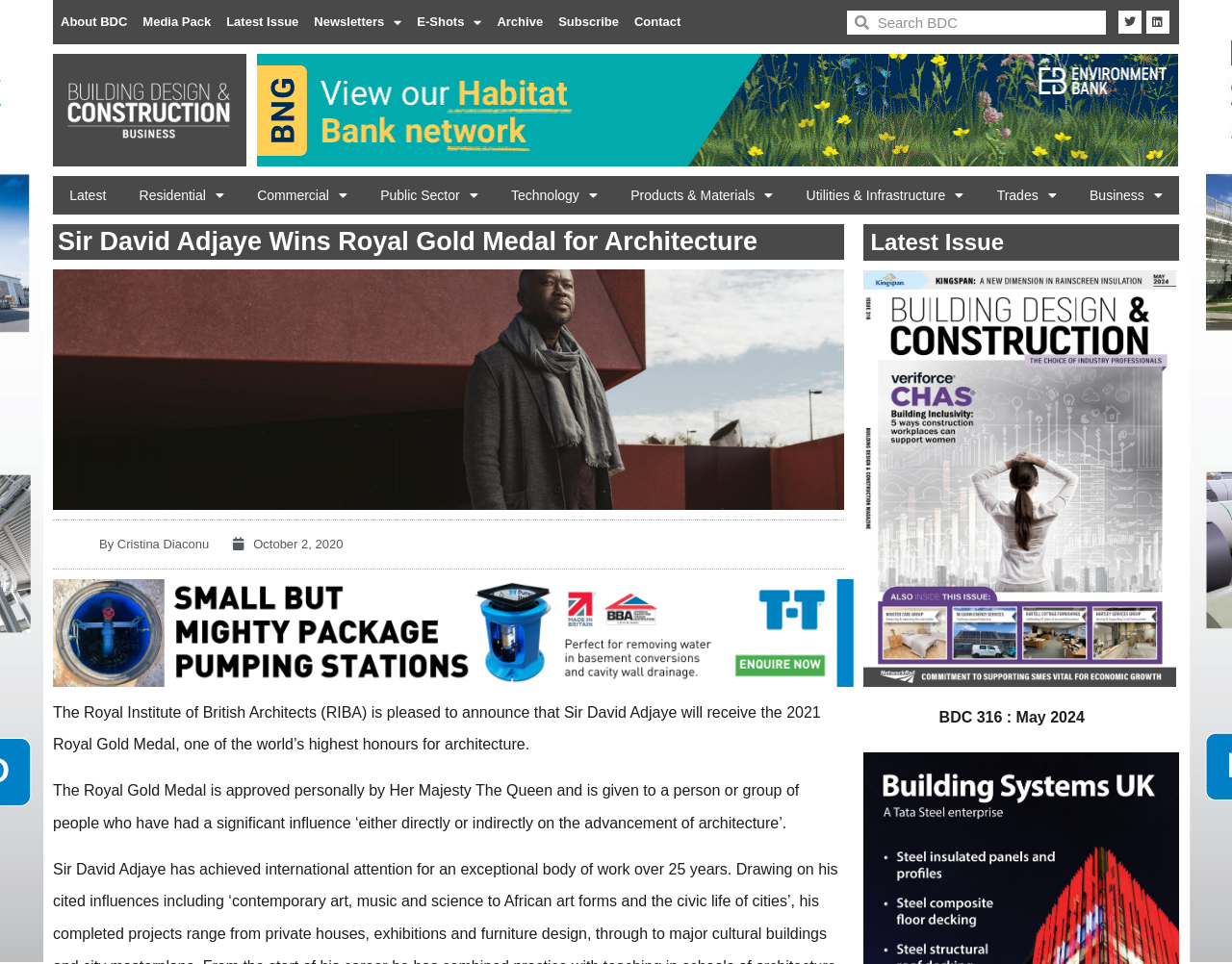Reply to the question with a single word or phrase:
What is the organization announcing the Royal Gold Medal?

RIBA